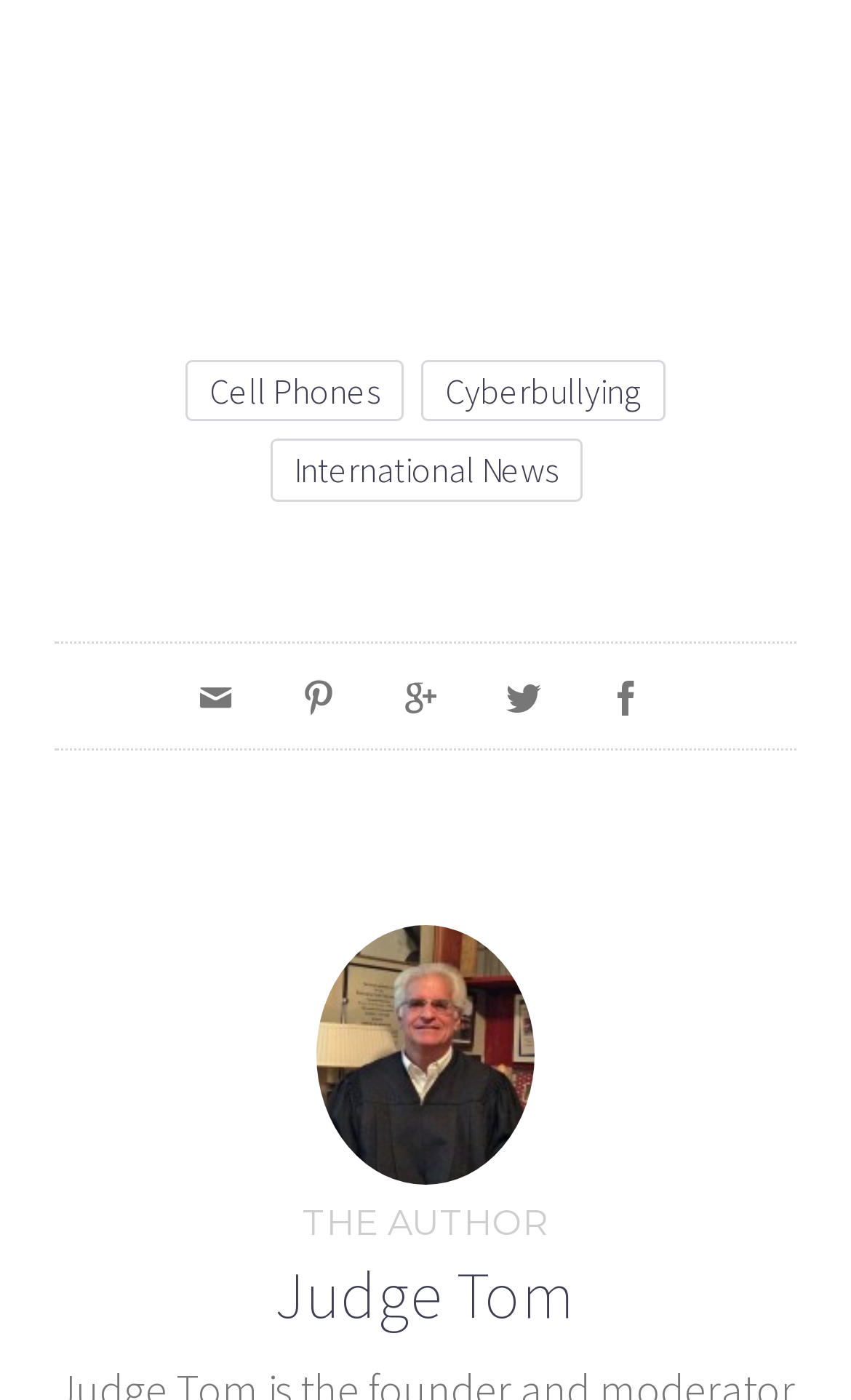What is the name of the image?
Refer to the image and respond with a one-word or short-phrase answer.

Judge Tom